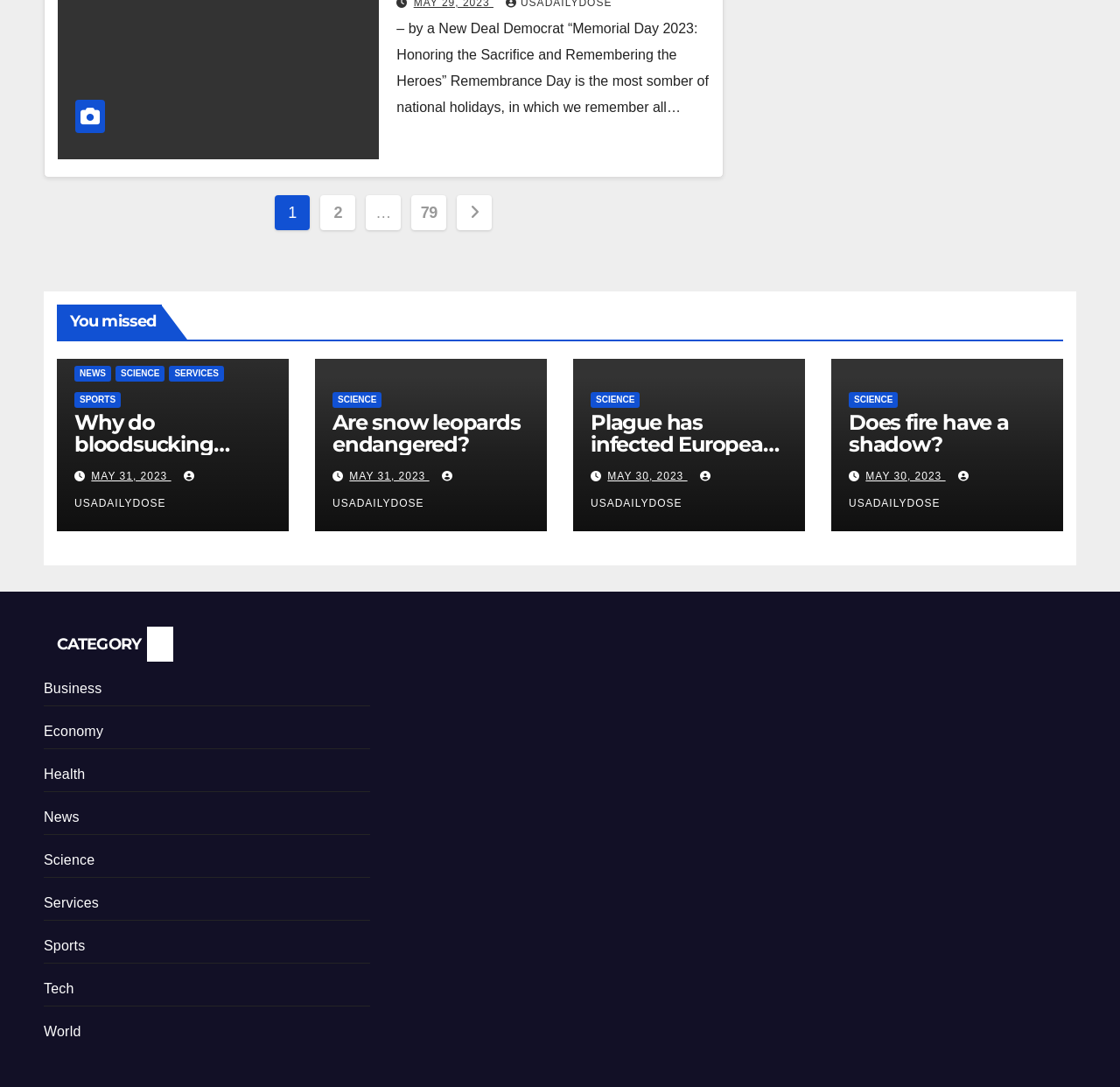What is the source of the article 'Plague has infected Europeans for at least 4,000 years'?
Using the details from the image, give an elaborate explanation to answer the question.

I found the article 'Plague has infected Europeans for at least 4,000 years' on the webpage, and it has a source label ' USADAILYDOSE' next to it.